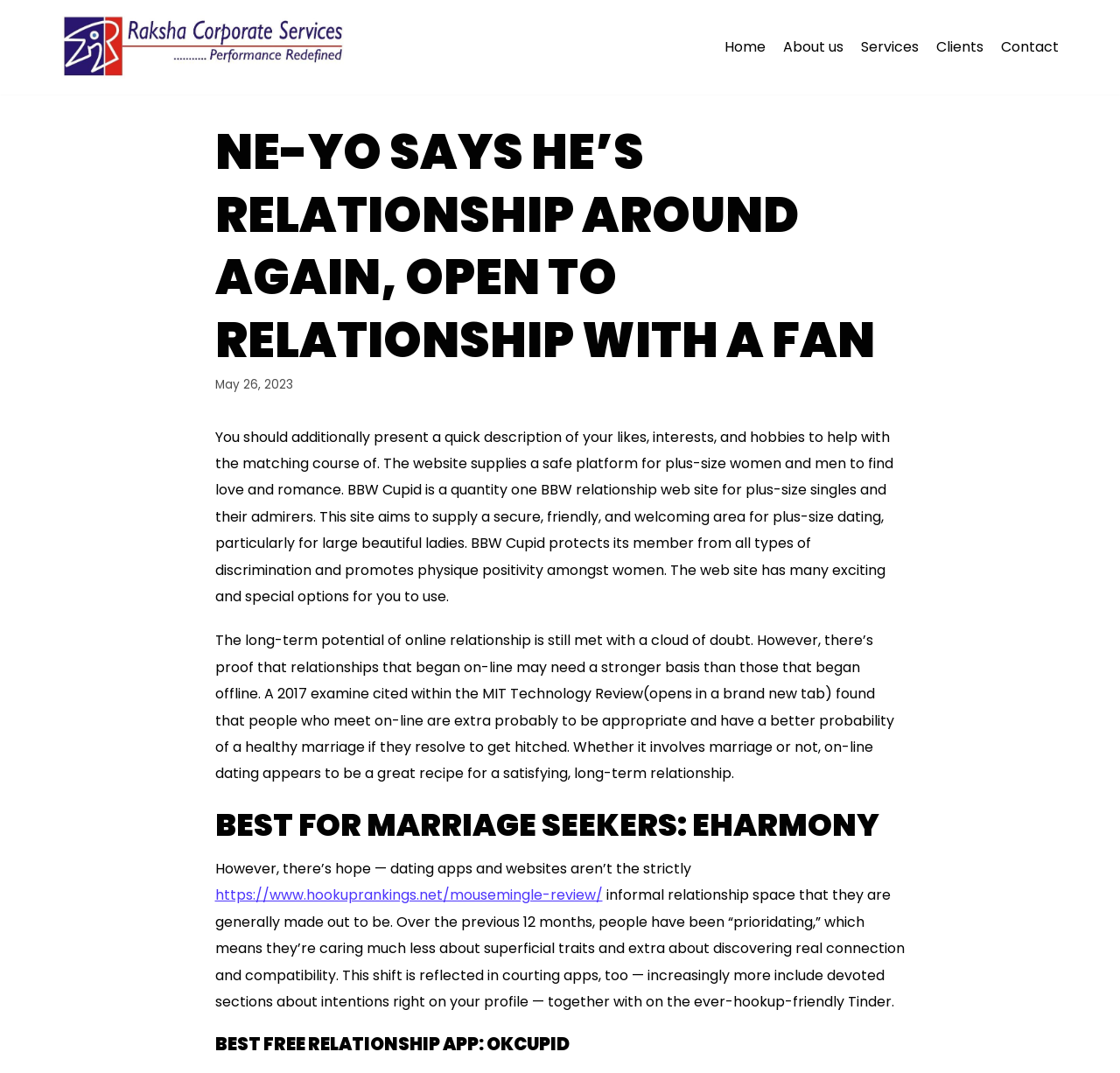Summarize the webpage with intricate details.

The webpage is about Ne-Yo's relationship status and his openness to dating a fan. At the top, there is a link to skip to the content and a link to the website's homepage, Rakshacorp.com. Below that, there is a navigation menu with links to different sections of the website, including Home, About us, Services, Clients, and Contact.

The main content of the webpage is divided into sections, each with a heading. The first section has a heading that matches the title of the webpage, "NE-YO SAYS HE’S RELATIONSHIP AROUND AGAIN, OPEN TO RELATIONSHIP WITH A FAN". Below the heading, there is a timestamp indicating that the article was published on May 26, 2023.

The article then discusses online dating, specifically for plus-size individuals. It describes a dating website, BBW Cupid, which provides a safe platform for plus-size women and men to find love and romance. The website promotes body positivity and protects its members from discrimination.

The next section discusses the long-term potential of online dating, citing a study that found that relationships that began online may have a stronger foundation than those that began offline. The article then mentions that online dating can be a great recipe for a satisfying, long-term relationship.

The following sections are dedicated to different dating apps and websites, including eHarmony, which is recommended for marriage seekers, and OkCupid, which is considered the best free dating app. The article also mentions a trend in dating apps where people are prioritizing real connection and compatibility over superficial traits.